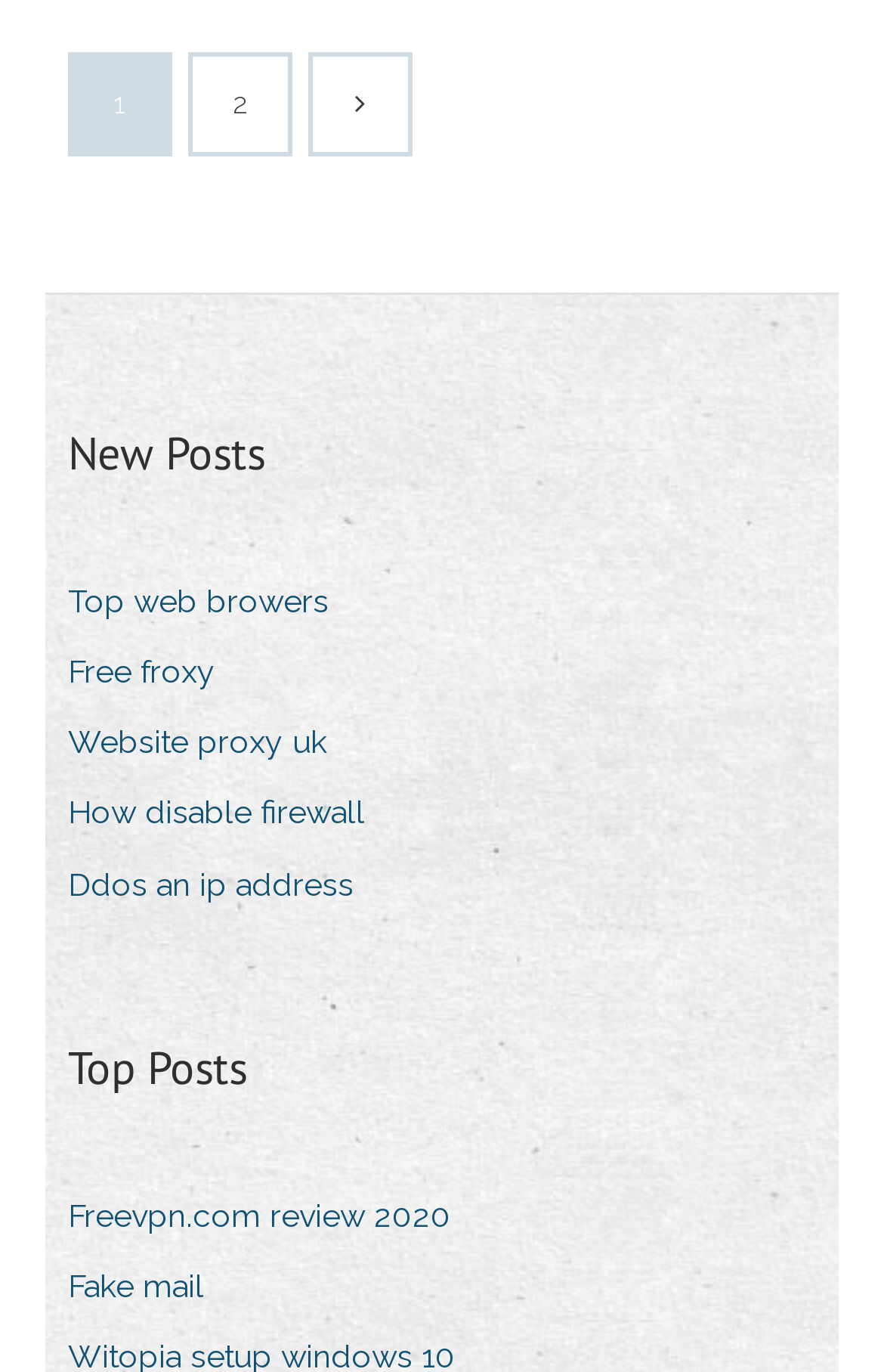Please find the bounding box coordinates of the clickable region needed to complete the following instruction: "Go to the 'Fake mail' page". The bounding box coordinates must consist of four float numbers between 0 and 1, i.e., [left, top, right, bottom].

[0.077, 0.916, 0.269, 0.961]